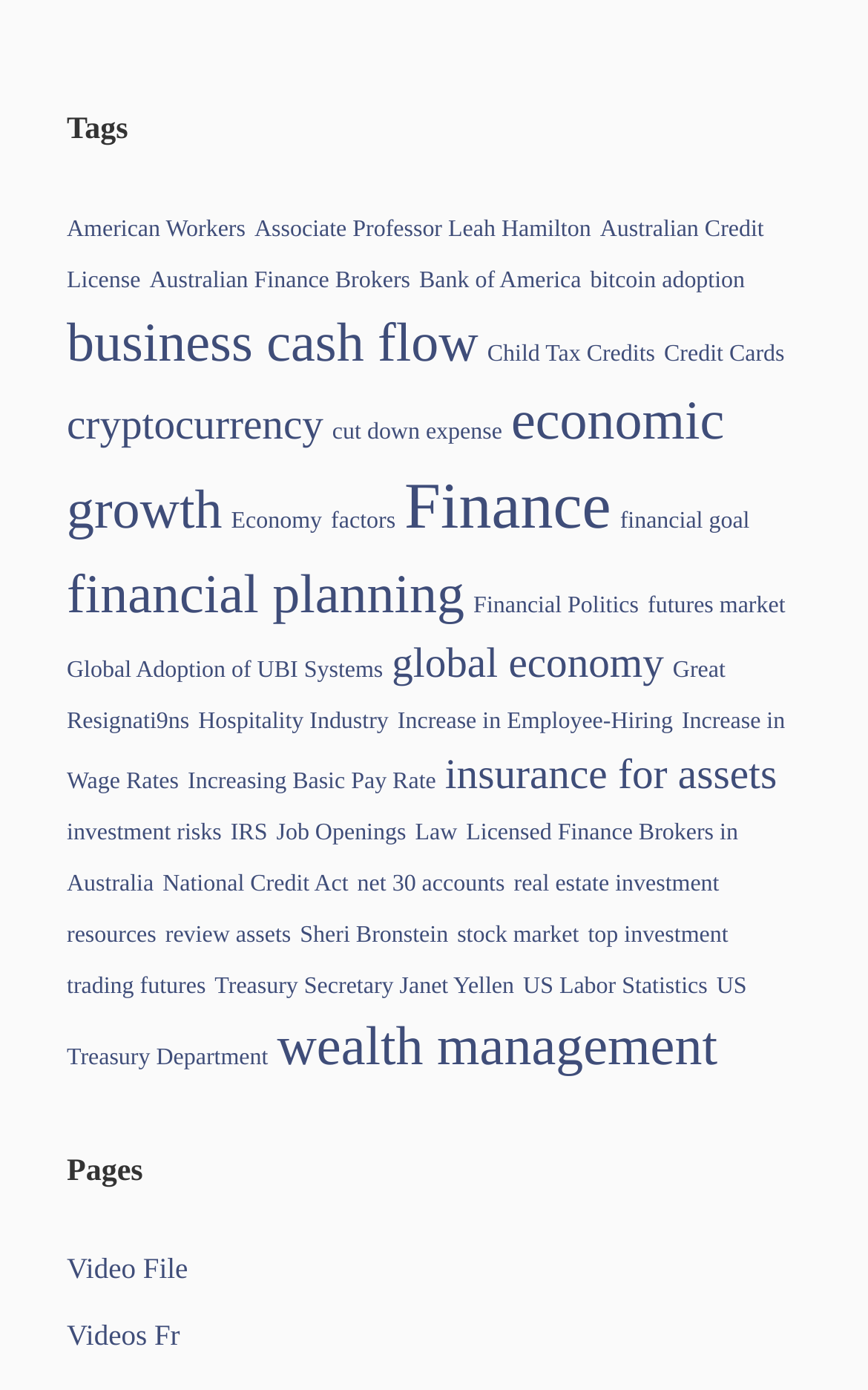Look at the image and write a detailed answer to the question: 
How many headings are there on this webpage?

I found two headings on this webpage: 'Tags' and 'Pages'.